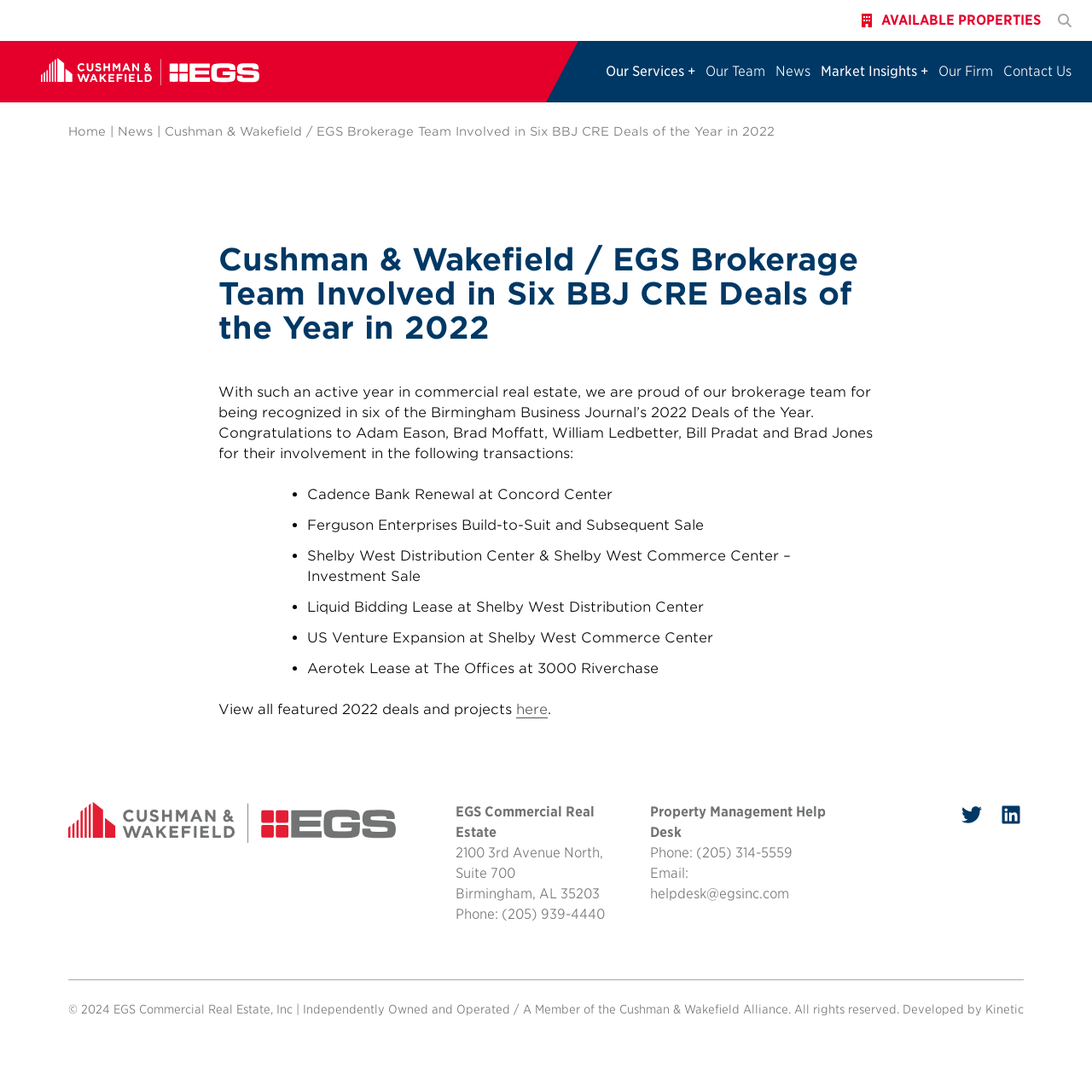Pinpoint the bounding box coordinates for the area that should be clicked to perform the following instruction: "Click on AVAILABLE PROPERTIES".

[0.791, 0.003, 0.969, 0.034]